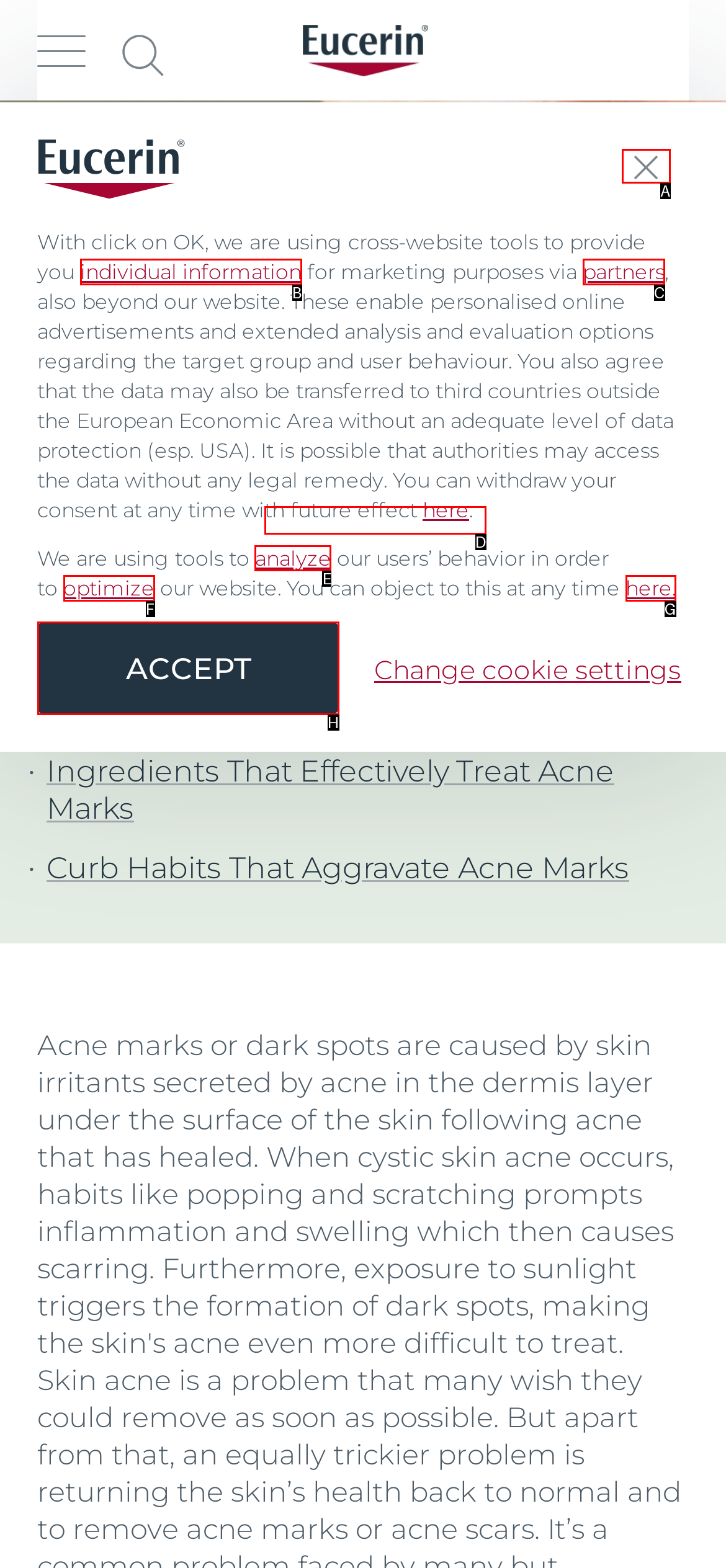Identify the letter of the correct UI element to fulfill the task: Click to analyze user behavior from the given options in the screenshot.

E